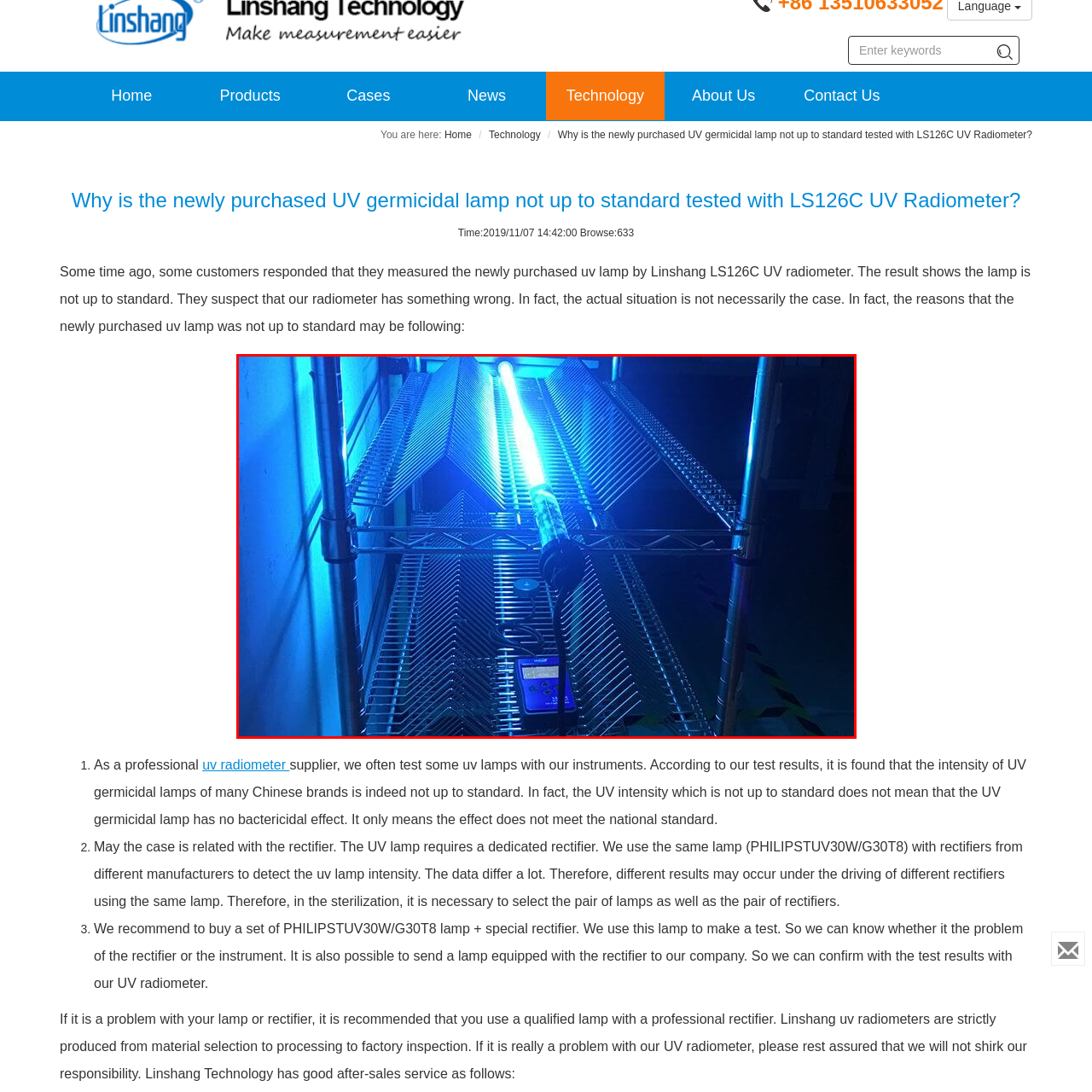View the image inside the red box and answer the question briefly with a word or phrase:
What is the significance of the blue light?

Signifying operational status